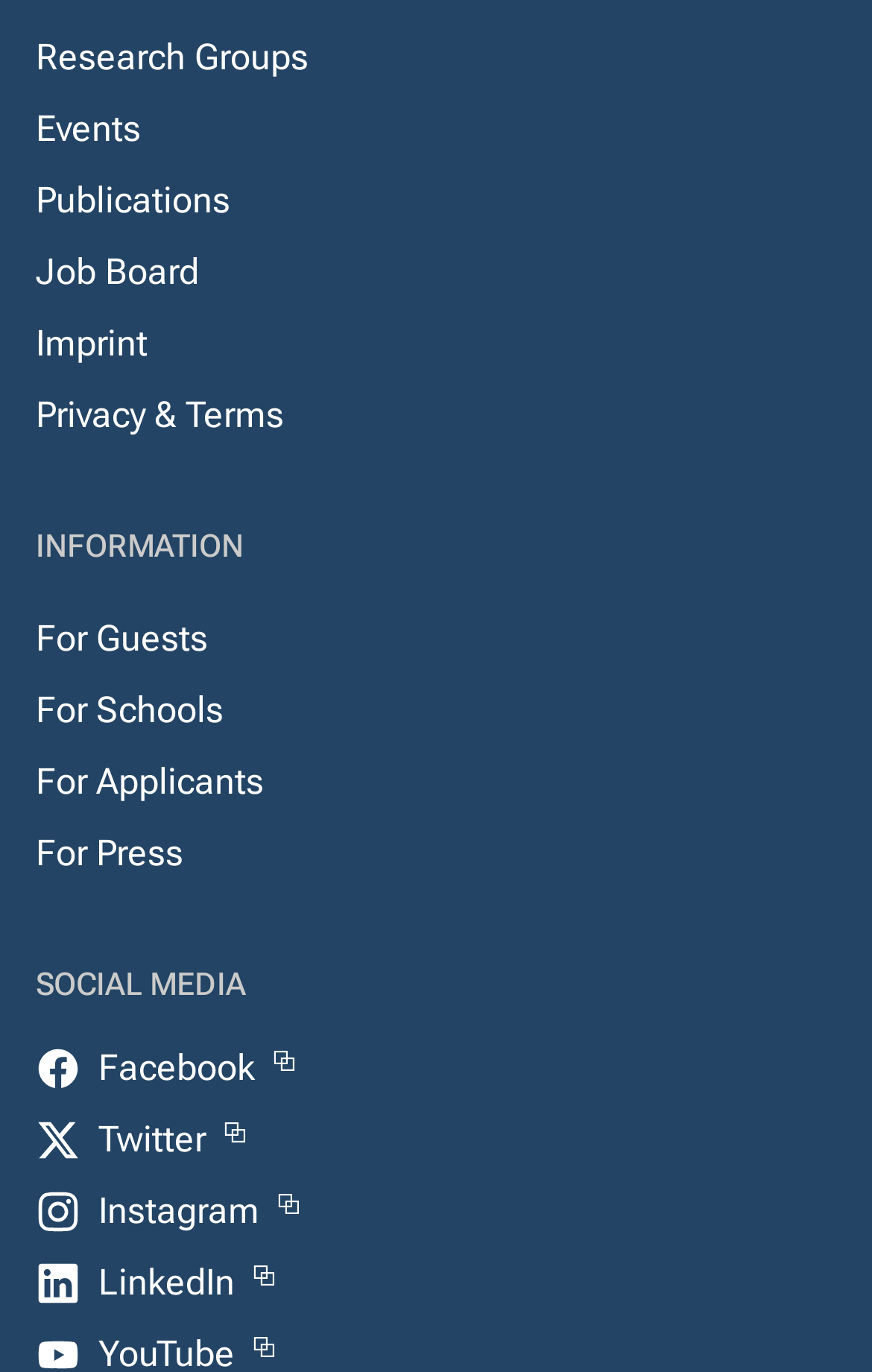Highlight the bounding box coordinates of the element you need to click to perform the following instruction: "Click on Research Groups."

[0.041, 0.017, 0.354, 0.069]